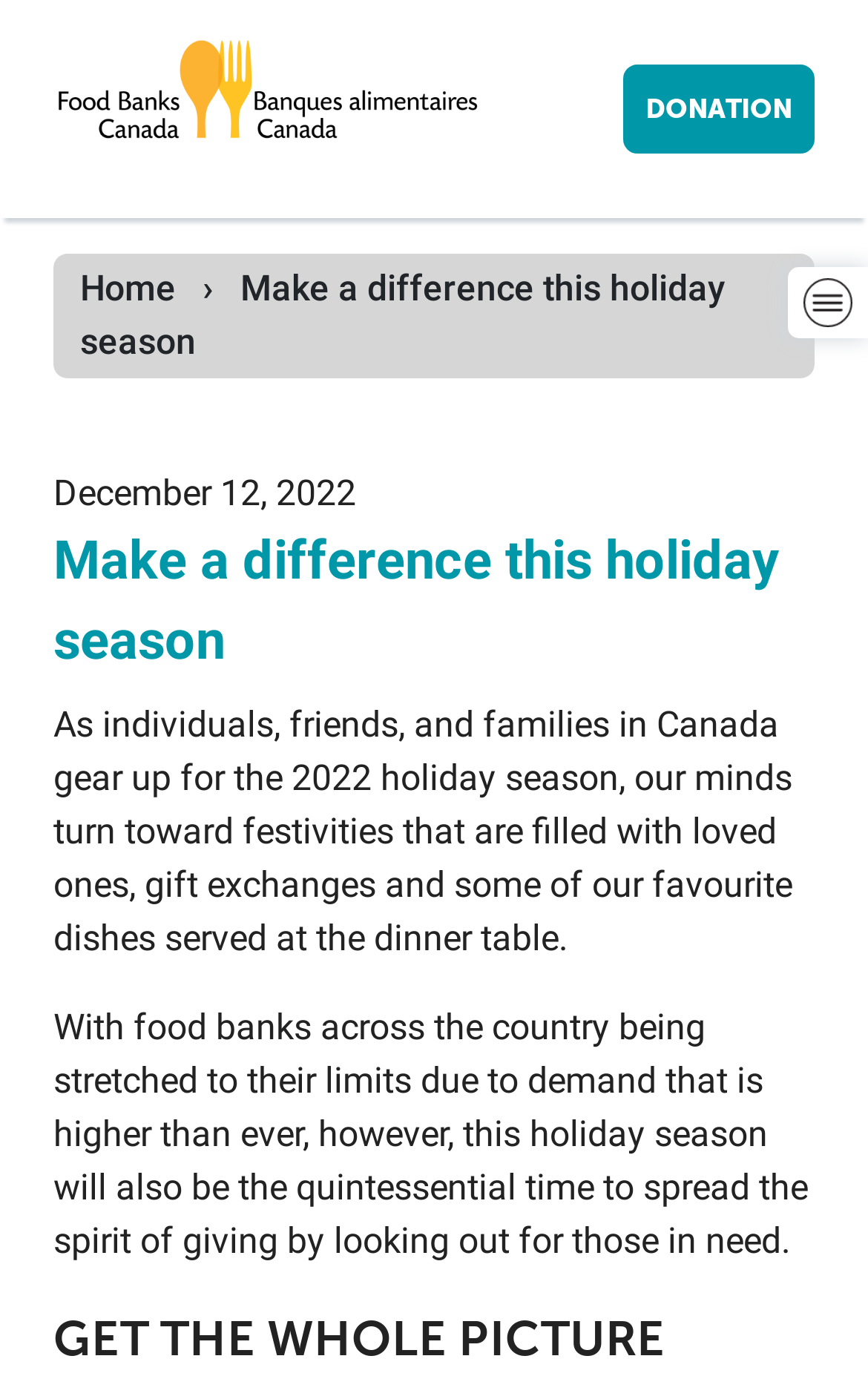Provide an in-depth description of the elements and layout of the webpage.

The webpage is about making a difference during the 2022 holiday season, specifically in relation to food banks in Canada. At the top left of the page, there is a link to transition to the home page. Next to it, there is a generic element with an offcanvas scrolling feature. 

On the top right, there is a button to open the mobile menu. Below it, there are links to the home page and a static text element displaying a right arrow symbol. 

The main content of the page is headed by a title "Make a difference this holiday season" which is positioned at the top center of the page. Below the title, there is a subheading with the date "December 12, 2022". 

The main text of the page is divided into two paragraphs. The first paragraph explains how people in Canada are preparing for the holiday season, while the second paragraph highlights the importance of giving to those in need, especially with food banks being stretched to their limits. 

At the bottom of the page, there is a heading "GET THE WHOLE PICTURE", which seems to be a call to action or a prompt to explore more about the topic.